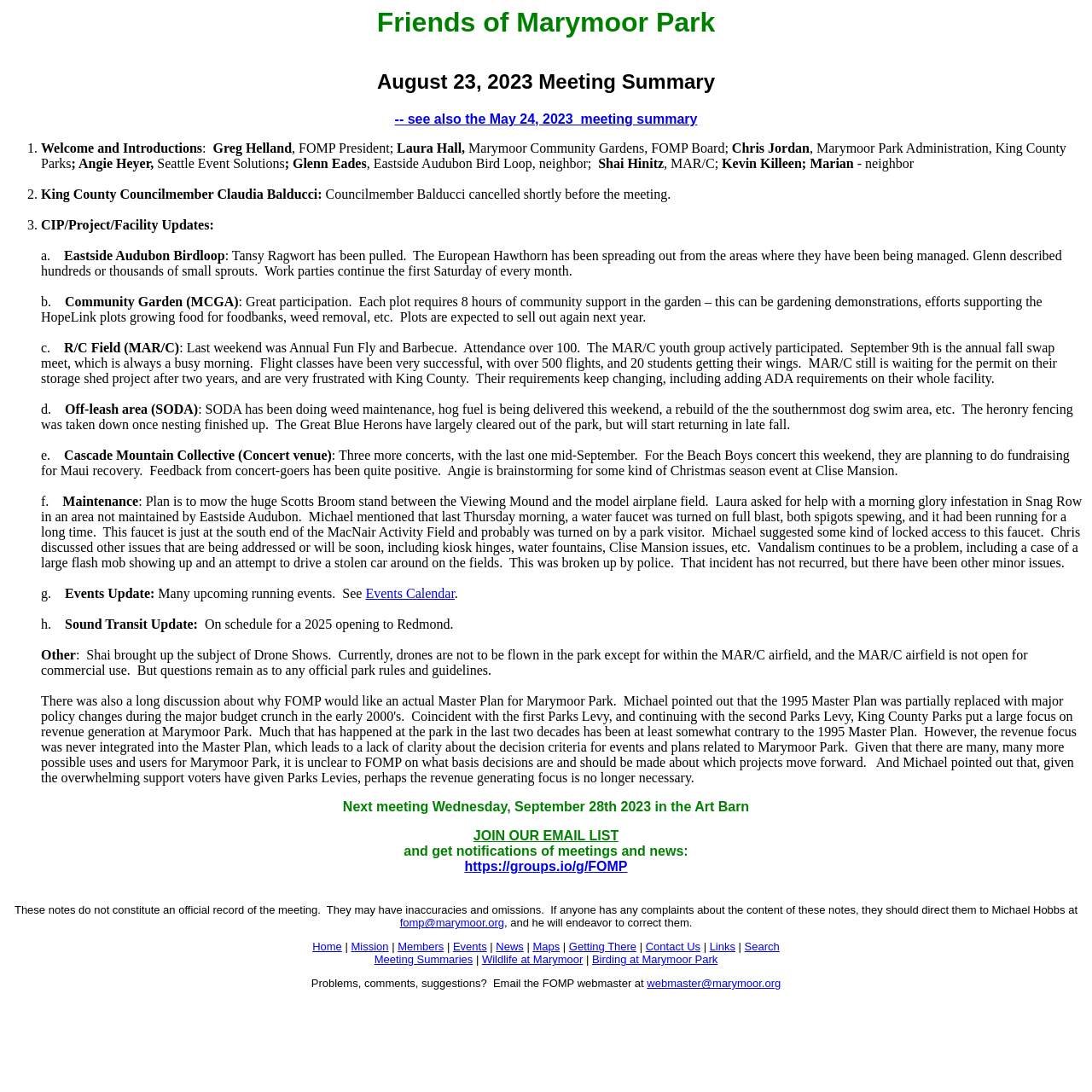Identify the bounding box coordinates for the element that needs to be clicked to fulfill this instruction: "Search the website". Provide the coordinates in the format of four float numbers between 0 and 1: [left, top, right, bottom].

[0.682, 0.861, 0.714, 0.873]